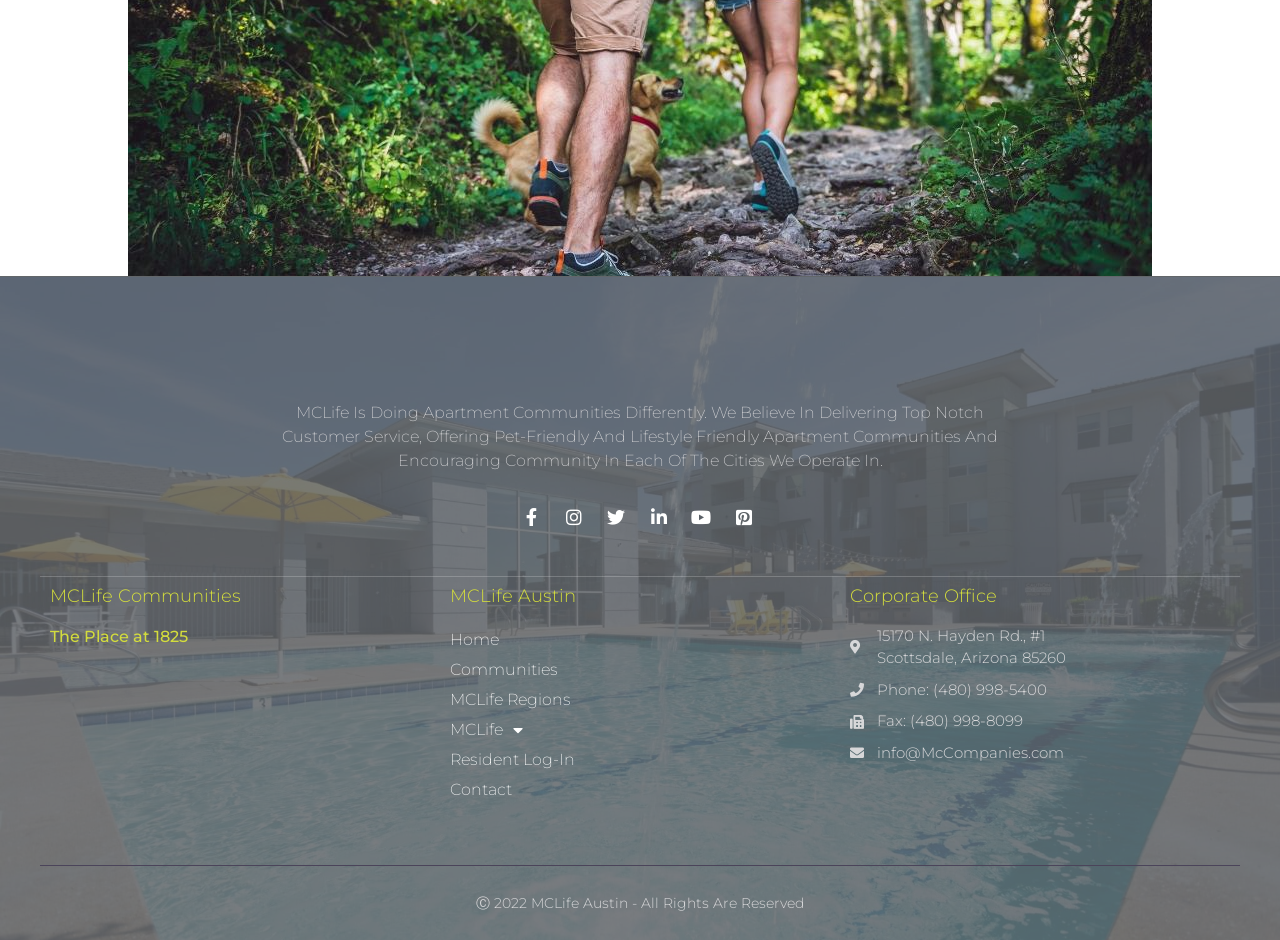Based on the element description: "The Place at 1825", identify the bounding box coordinates for this UI element. The coordinates must be four float numbers between 0 and 1, listed as [left, top, right, bottom].

[0.039, 0.667, 0.147, 0.687]